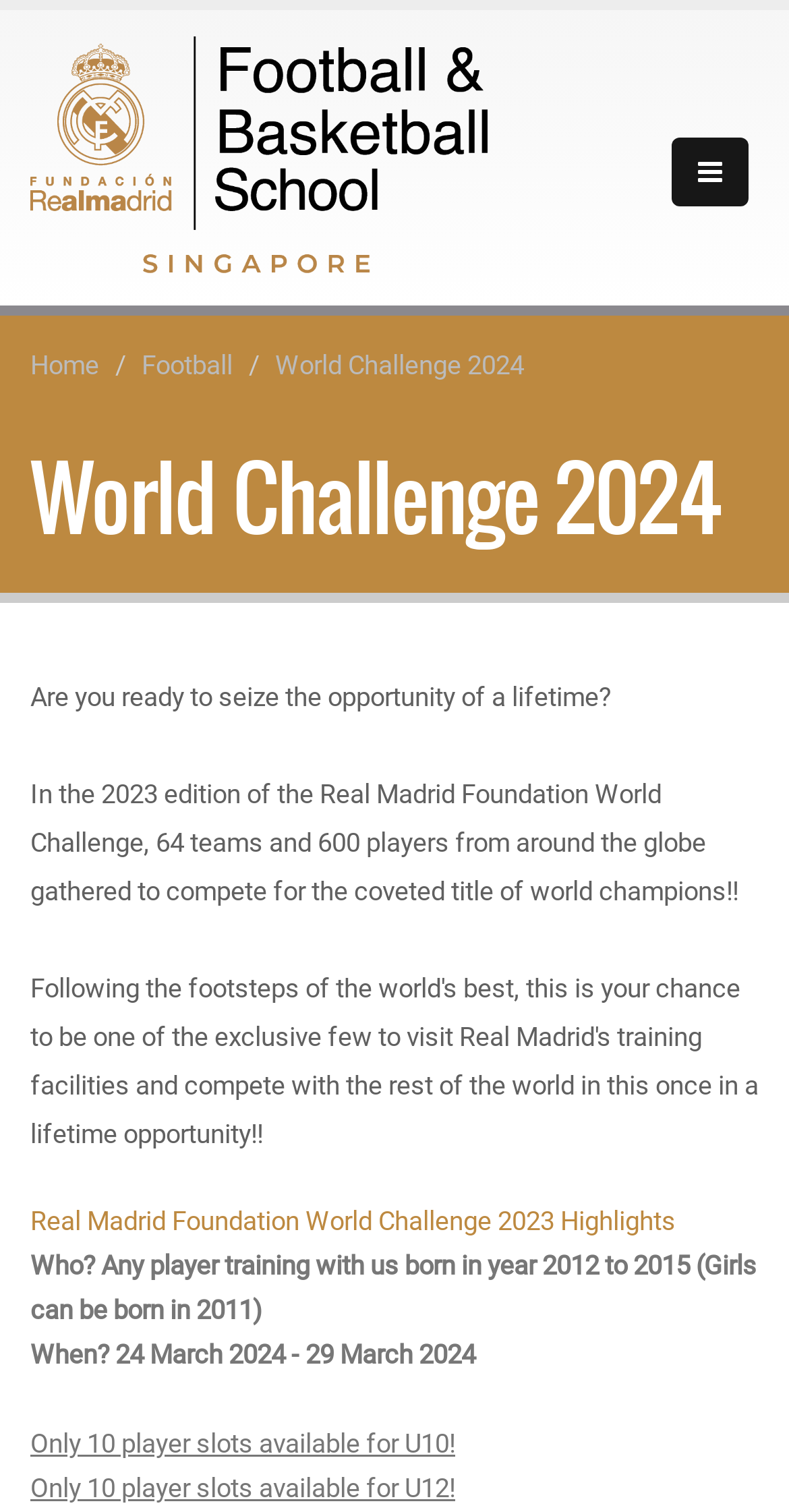What is the duration of the World Challenge 2024?
Look at the image and respond with a one-word or short-phrase answer.

24 March 2024 - 29 March 2024